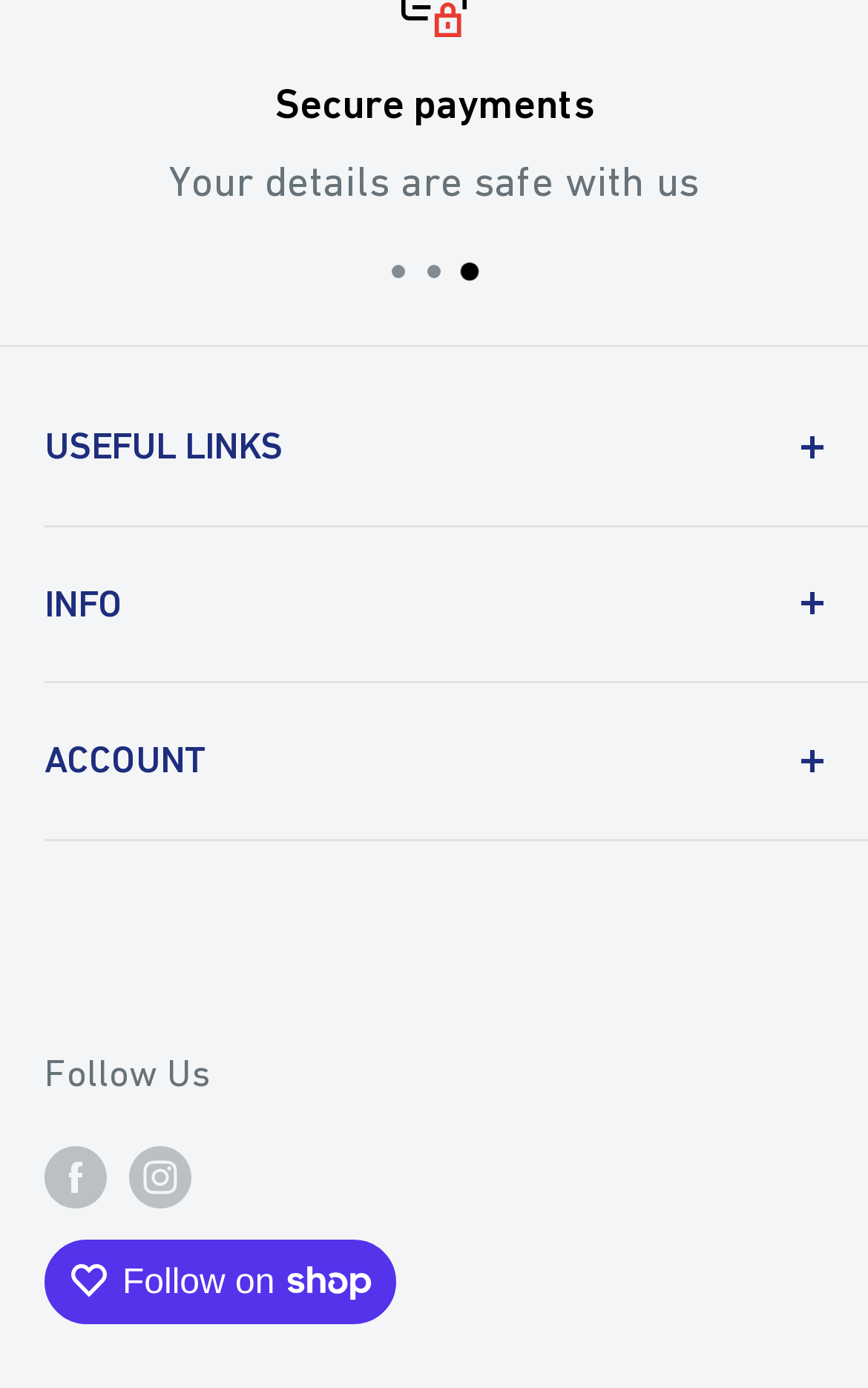Please specify the bounding box coordinates of the area that should be clicked to accomplish the following instruction: "Go to the 'Home' page". The coordinates should consist of four float numbers between 0 and 1, i.e., [left, top, right, bottom].

[0.051, 0.365, 0.897, 0.424]